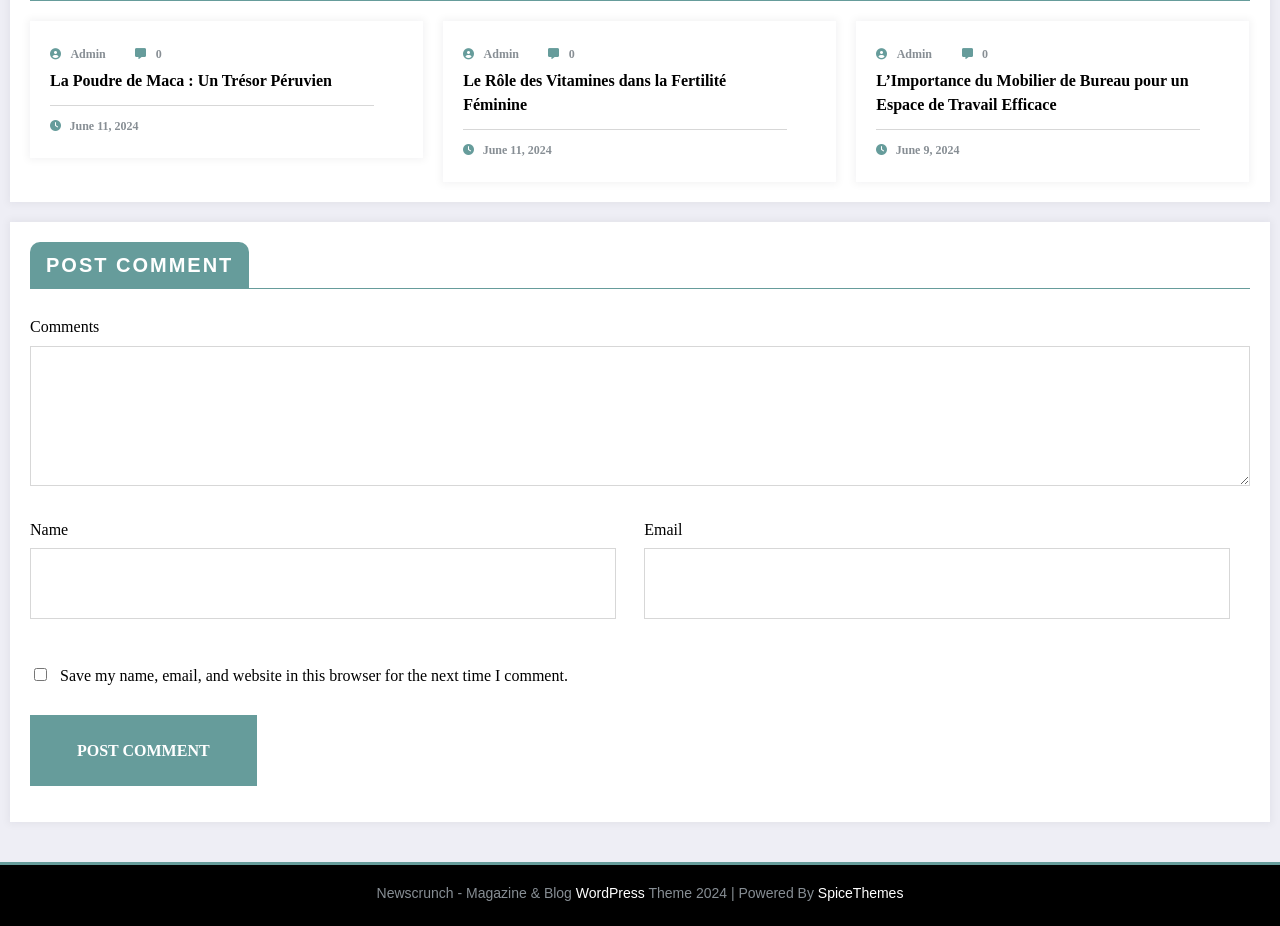Given the element description "name="submit" value="Post Comment"" in the screenshot, predict the bounding box coordinates of that UI element.

[0.023, 0.771, 0.2, 0.847]